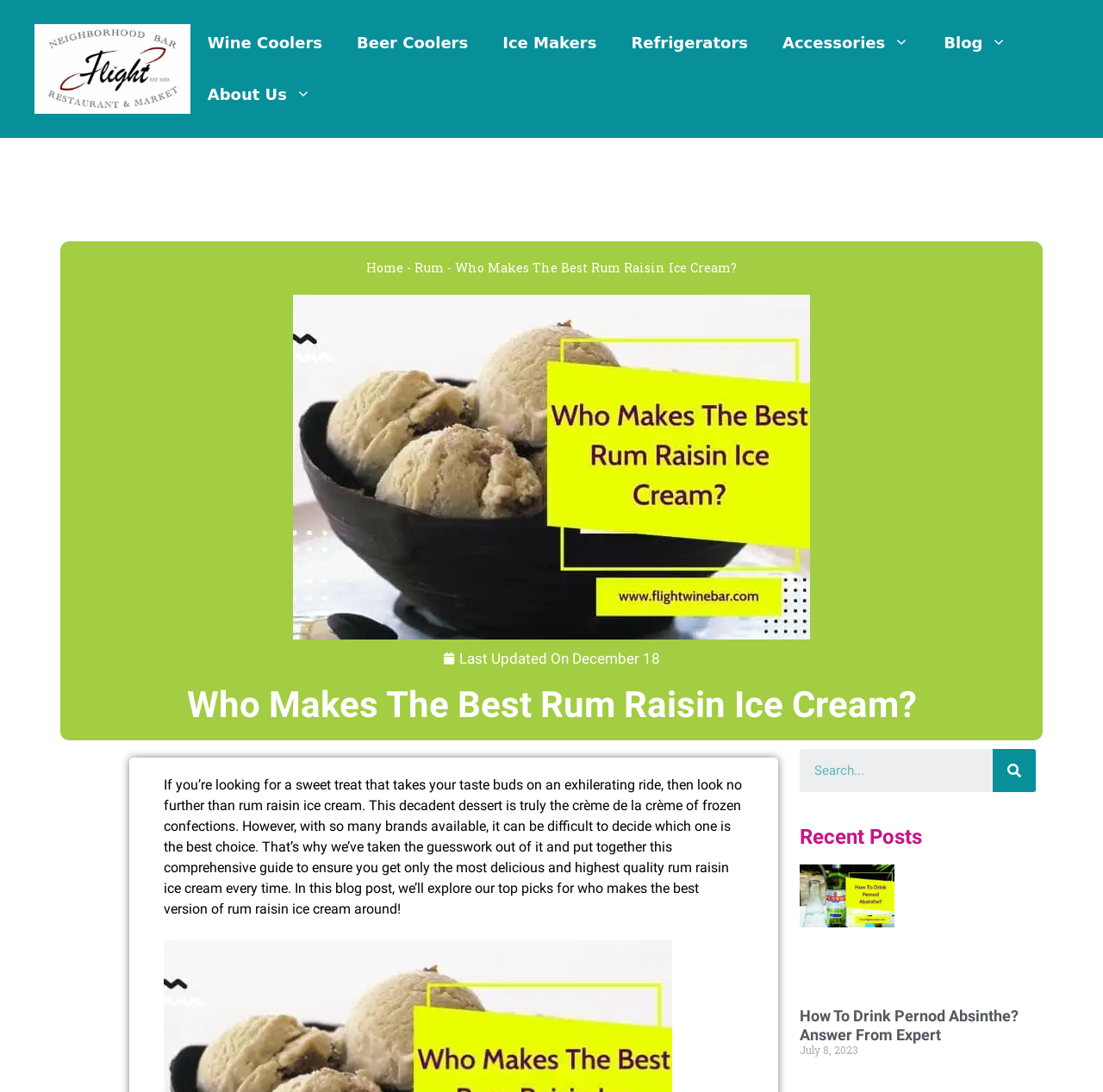Determine the coordinates of the bounding box for the clickable area needed to execute this instruction: "Read the 'How To Drink Pernod Absinthe' article".

[0.725, 0.792, 0.811, 0.906]